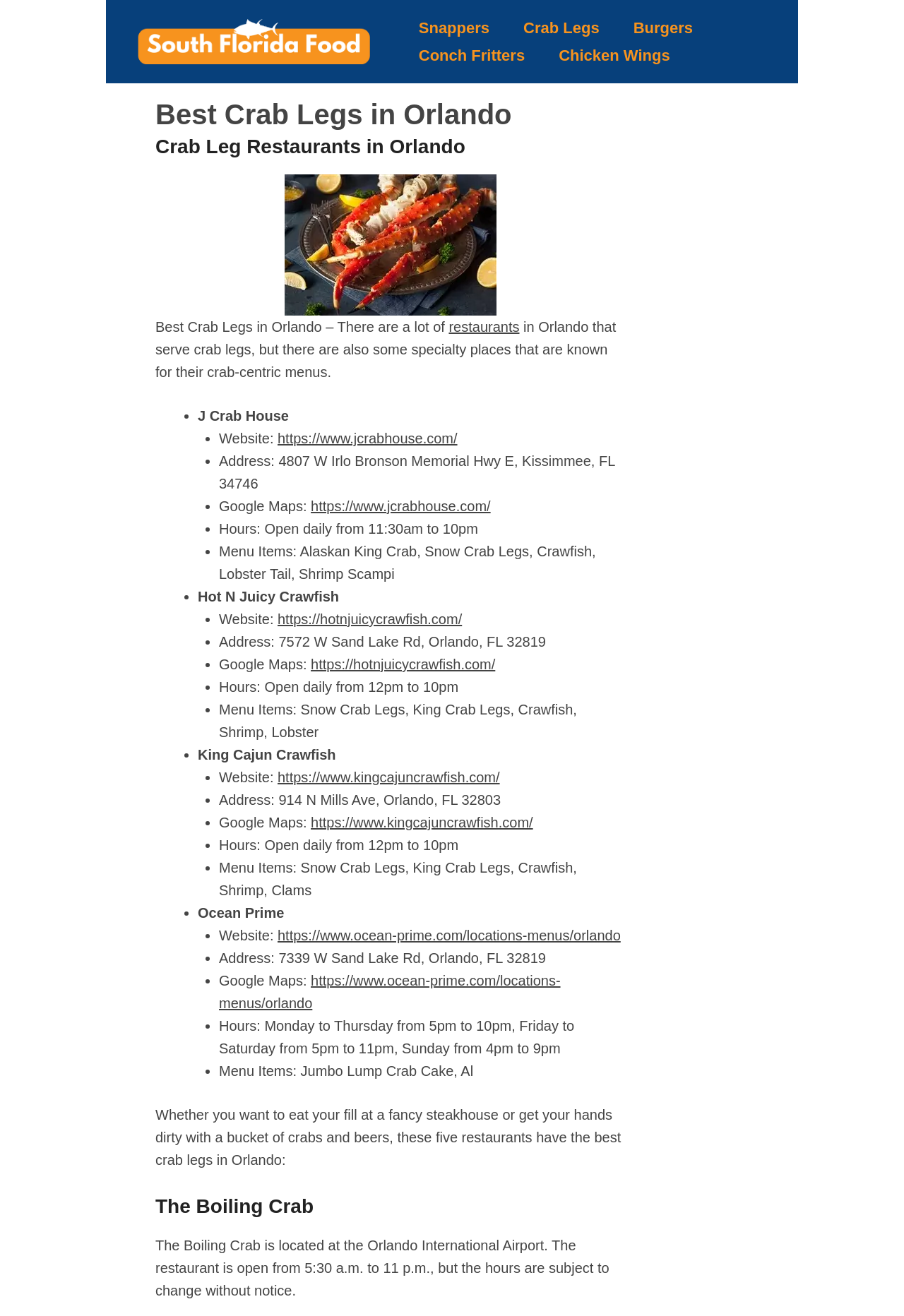What is the address of J Crab House?
Based on the screenshot, answer the question with a single word or phrase.

4807 W Irlo Bronson Memorial Hwy E, Kissimmee, FL 34746